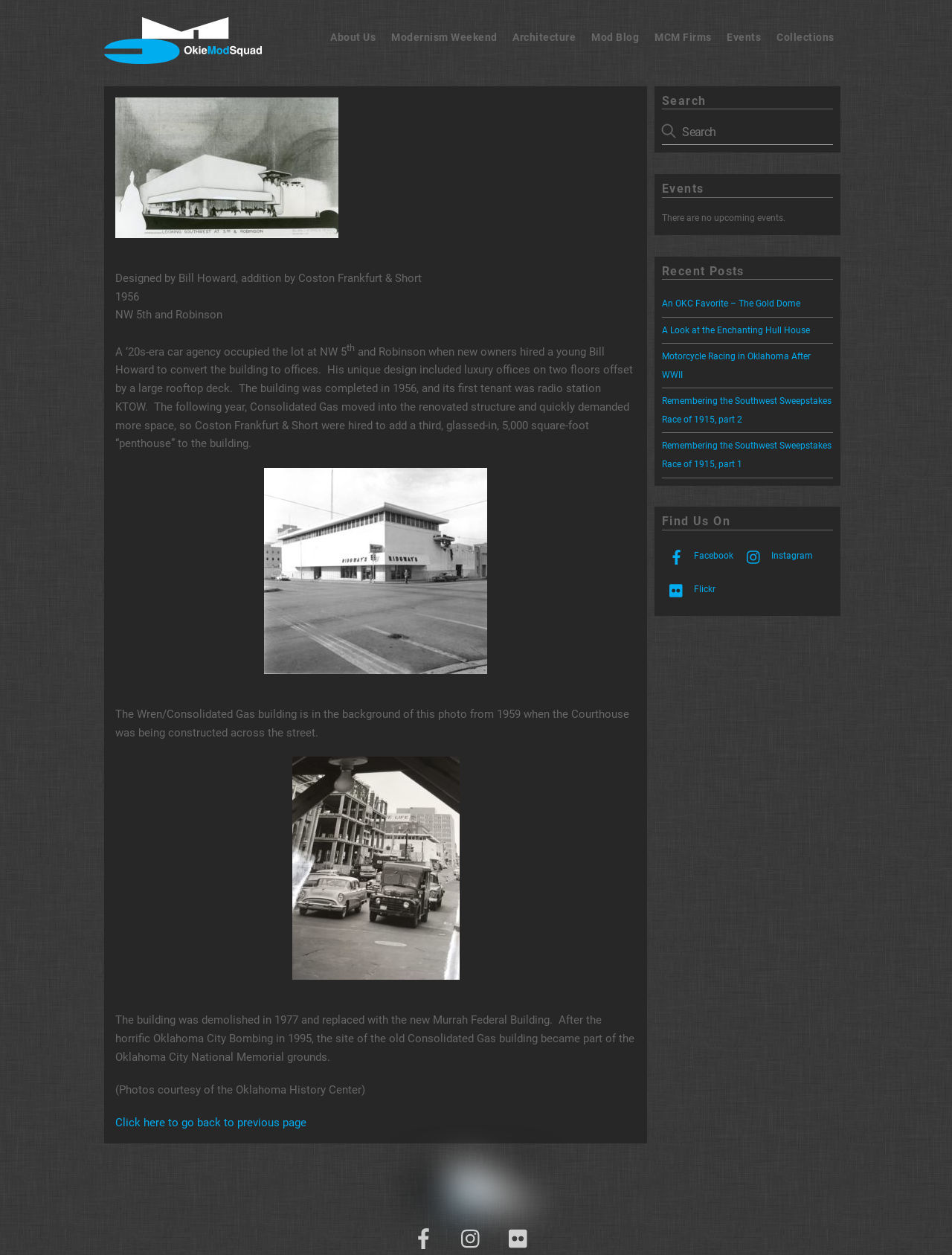What happened to the Wren/Consolidated Gas Building in 1977?
Look at the screenshot and provide an in-depth answer.

According to the webpage, the Wren/Consolidated Gas Building was demolished in 1977 and replaced with the new Murrah Federal Building. This information is mentioned in the last paragraph of the webpage, which discusses the building's fate after its completion.